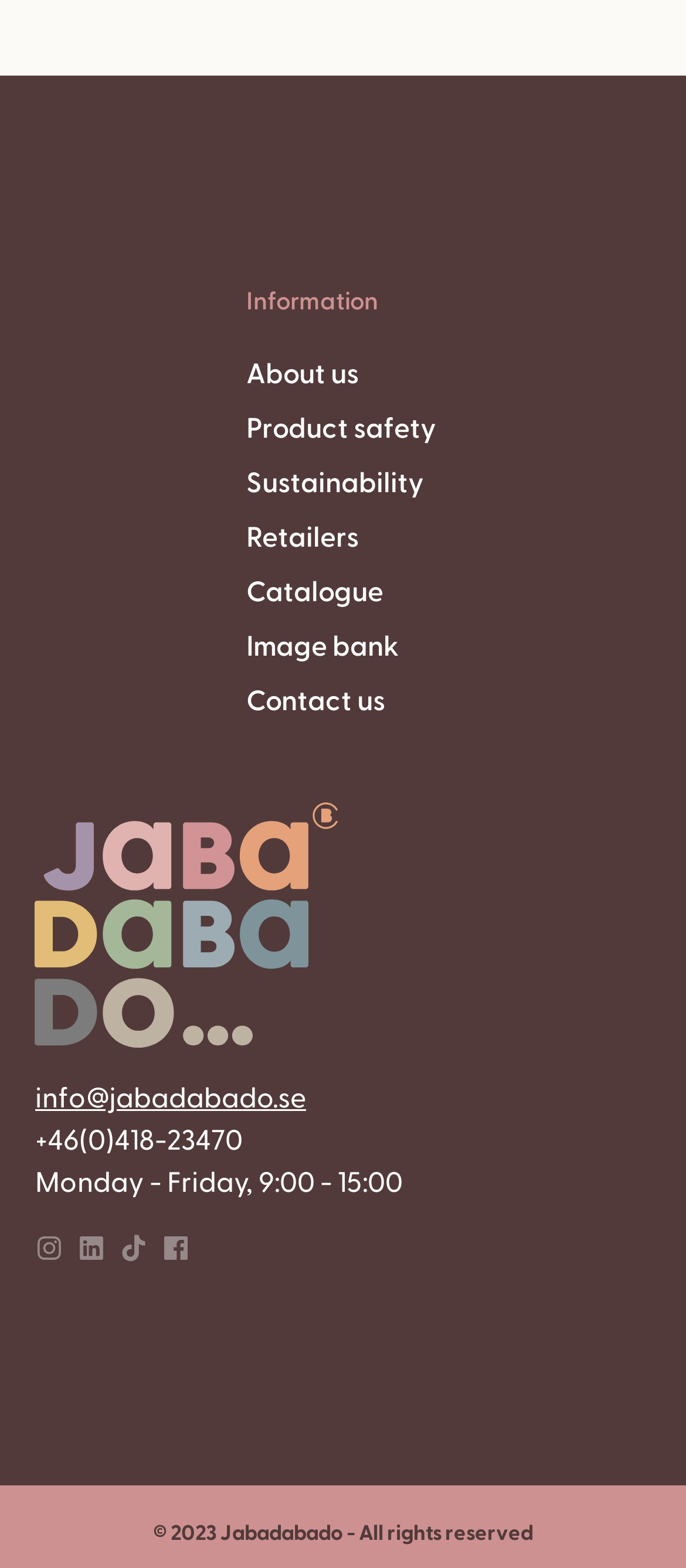Pinpoint the bounding box coordinates of the element that must be clicked to accomplish the following instruction: "View Catalogue". The coordinates should be in the format of four float numbers between 0 and 1, i.e., [left, top, right, bottom].

[0.359, 0.368, 0.636, 0.389]